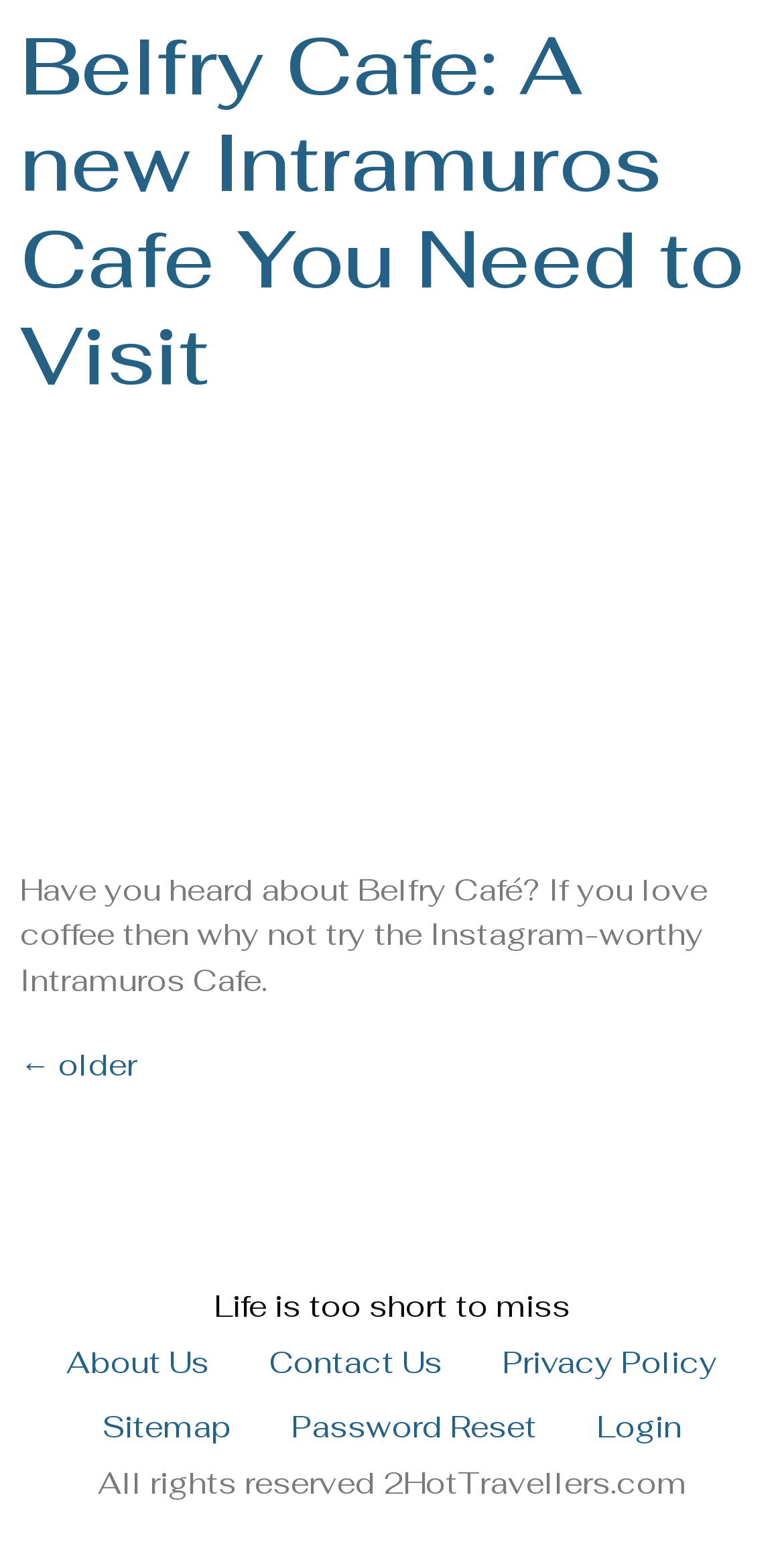Can you pinpoint the bounding box coordinates for the clickable element required for this instruction: "read about us"? The coordinates should be four float numbers between 0 and 1, i.e., [left, top, right, bottom].

[0.046, 0.86, 0.305, 0.902]